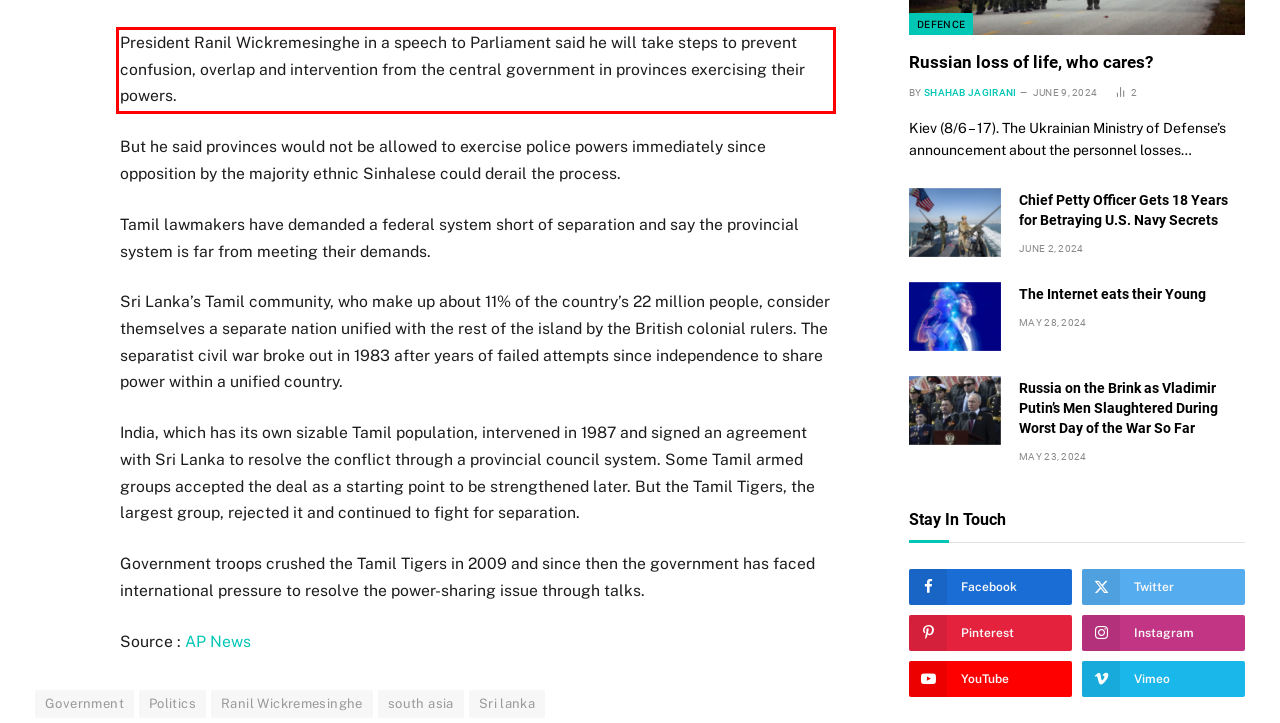You have a screenshot of a webpage where a UI element is enclosed in a red rectangle. Perform OCR to capture the text inside this red rectangle.

President Ranil Wickremesinghe in a speech to Parliament said he will take steps to prevent confusion, overlap and intervention from the central government in provinces exercising their powers.